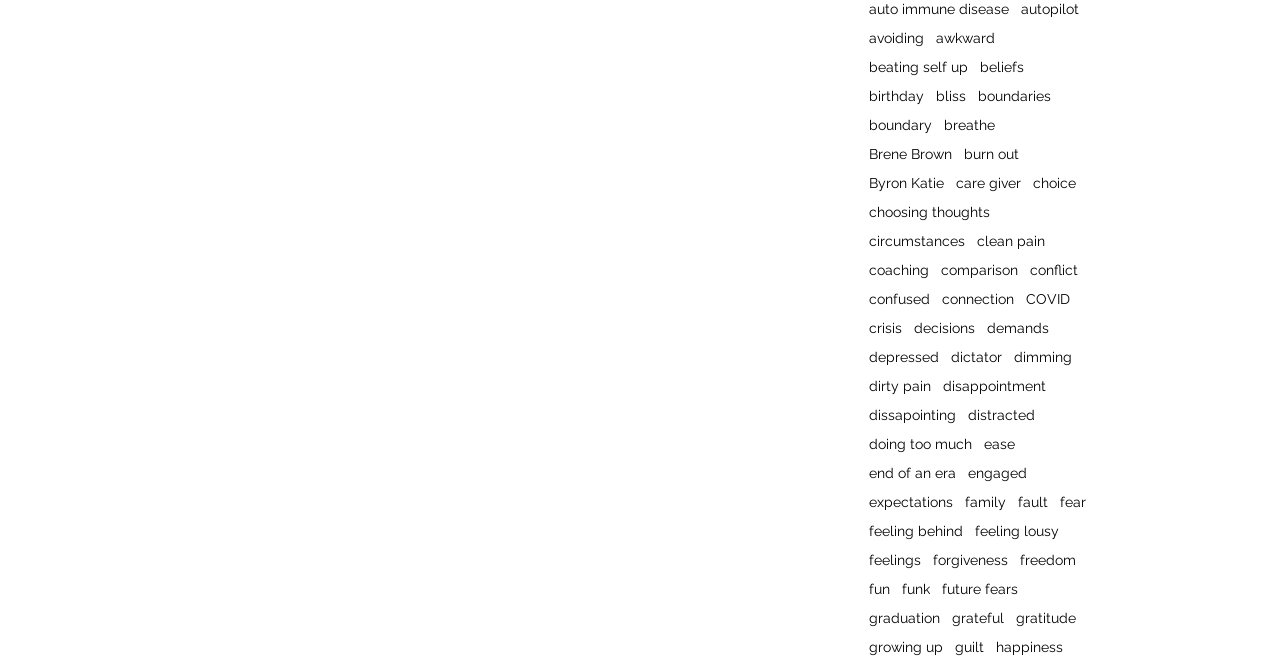How many links are there on the webpage? Refer to the image and provide a one-word or short phrase answer.

509